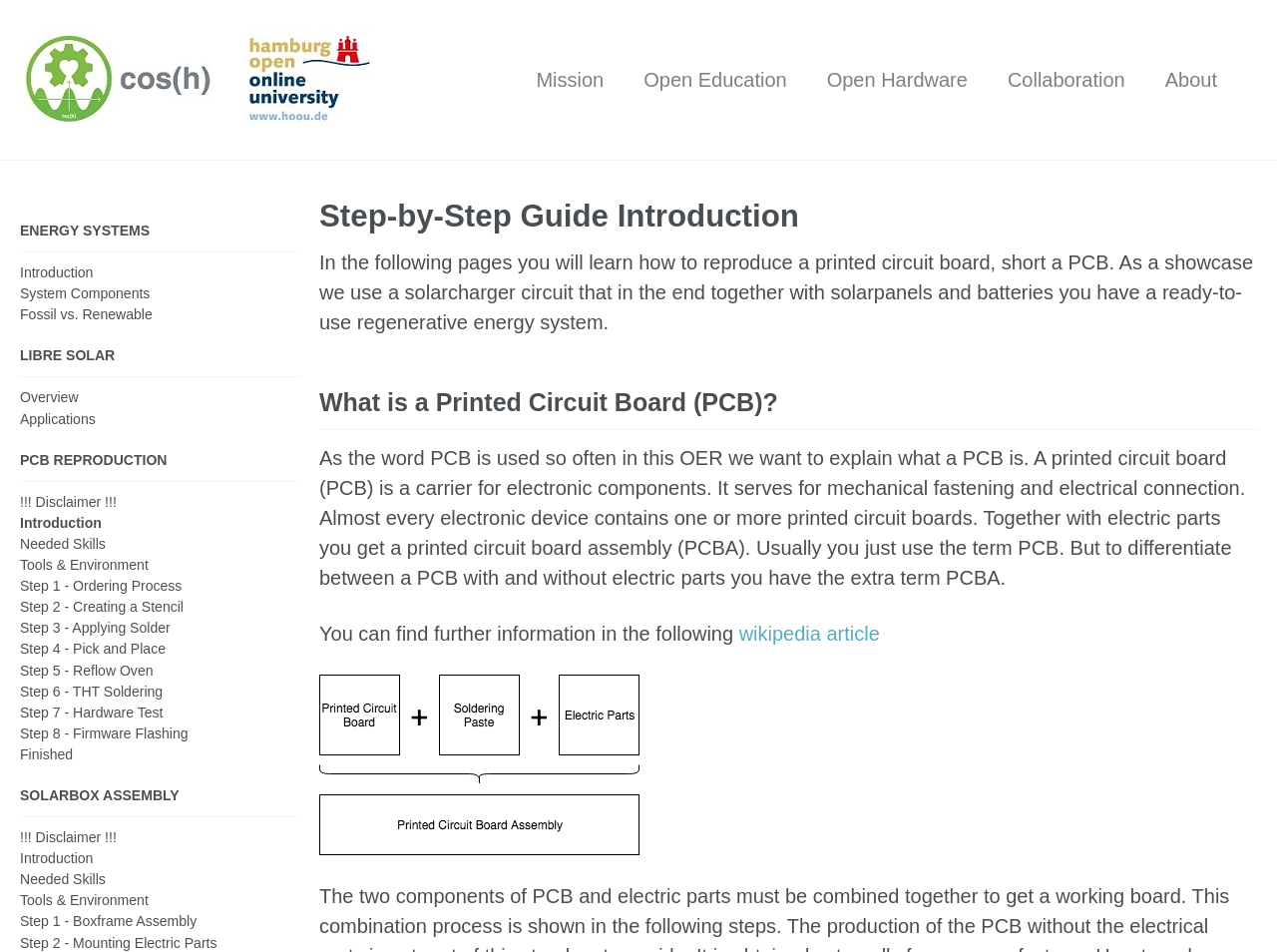Locate the bounding box of the UI element with the following description: "Introduction".

[0.016, 0.278, 0.073, 0.295]